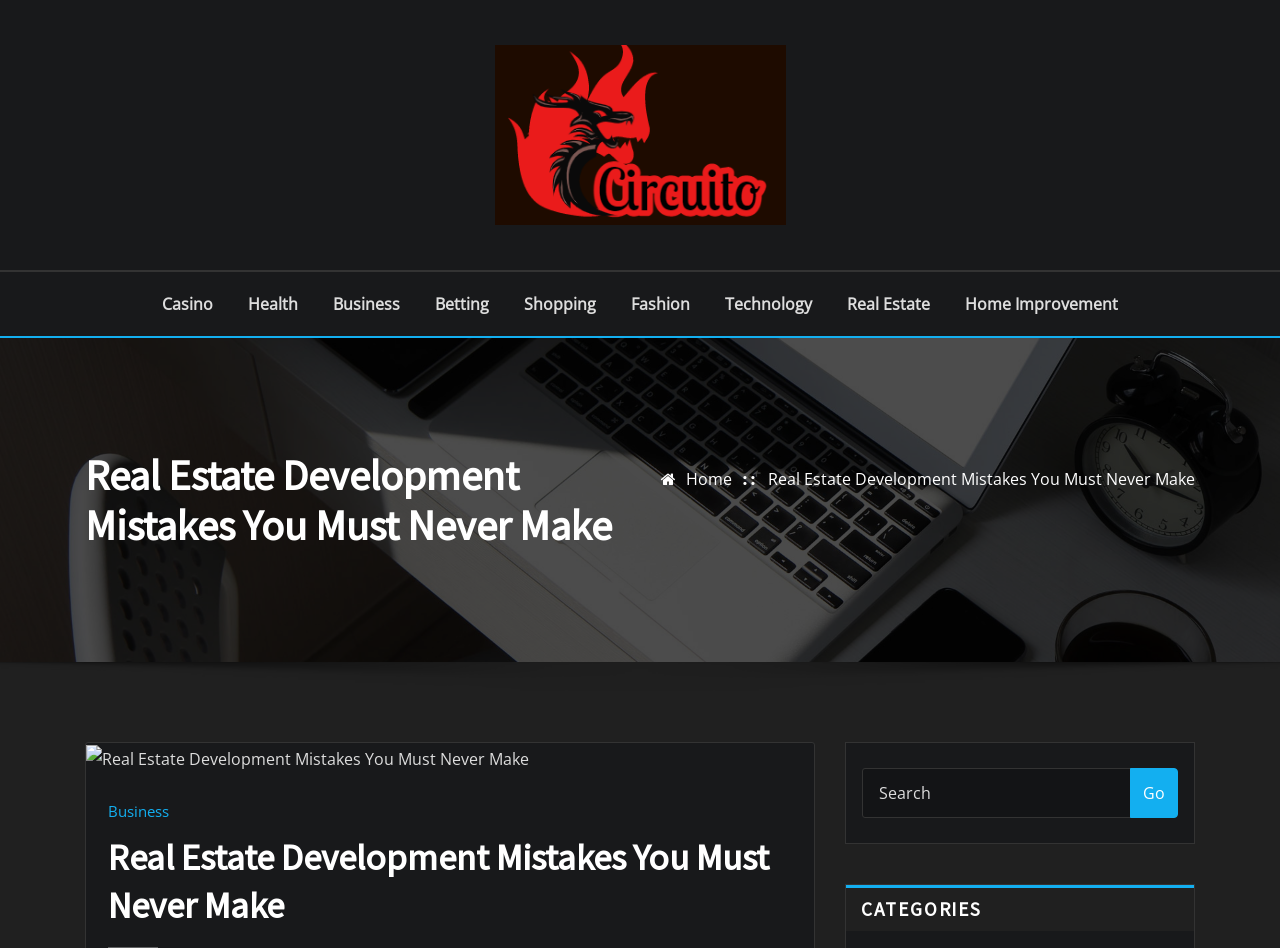Illustrate the webpage thoroughly, mentioning all important details.

The webpage is about real estate development mistakes, with a focus on the article "Real Estate Development Mistakes You Must Never Make". At the top, there is a logo of "Circuito" with a link, accompanied by an image of the same name. Below the logo, there is a navigation menu with 8 links: "Casino", "Health", "Business", "Betting", "Shopping", "Fashion", "Technology", and "Real Estate". 

The main content of the webpage is headed by a title "Real Estate Development Mistakes You Must Never Make", which is also a link. Below the title, there is a figure with an image related to the article. On the right side of the figure, there is a link to "Home" and another link to the same article title. 

Further down, there is a section with a header "CATEGORIES" and a link to "Business". The webpage also has a search function, with a text box labeled "Search" and a "Go" button next to it, located at the bottom right corner.